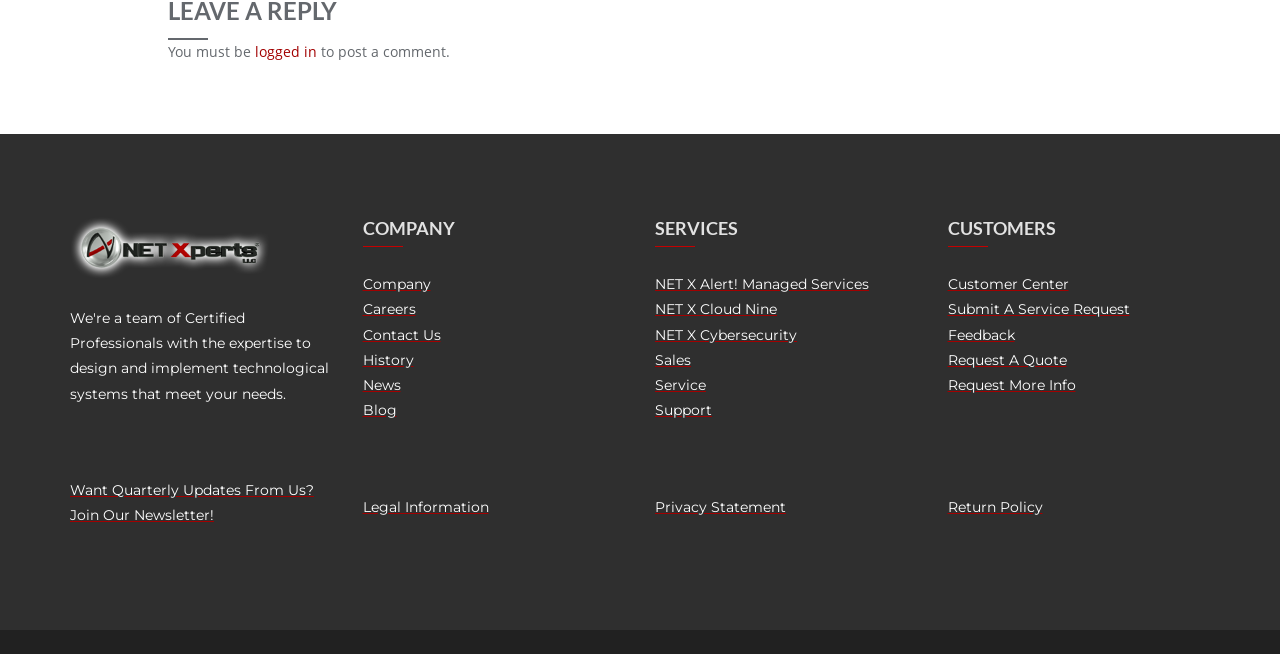Determine the bounding box coordinates for the element that should be clicked to follow this instruction: "read the News". The coordinates should be given as four float numbers between 0 and 1, in the format [left, top, right, bottom].

[0.283, 0.575, 0.313, 0.602]